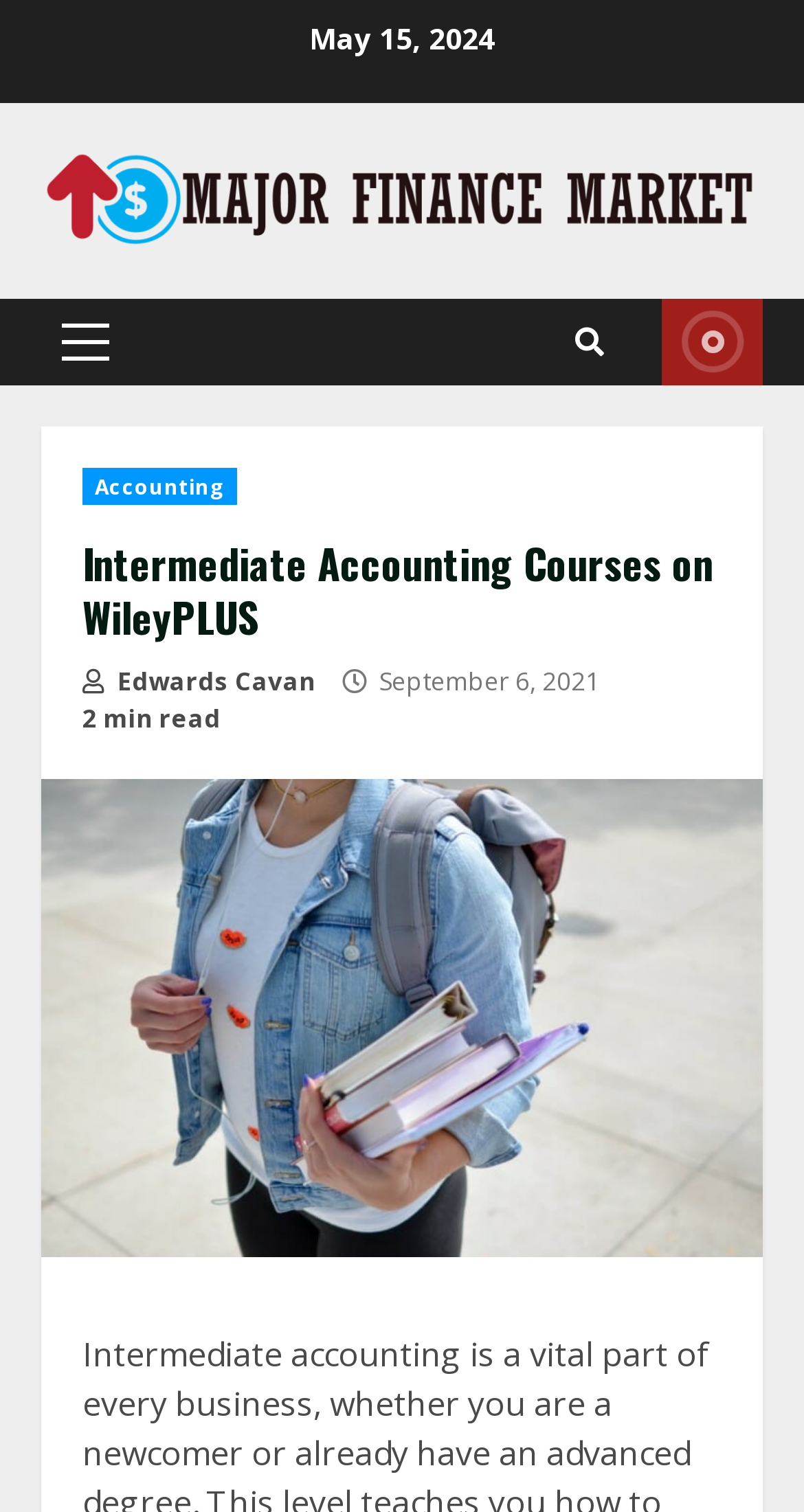What is the author of the article?
Using the information presented in the image, please offer a detailed response to the question.

I found the author's name 'Edwards Cavan' next to the article title, which suggests it is the author of the article.